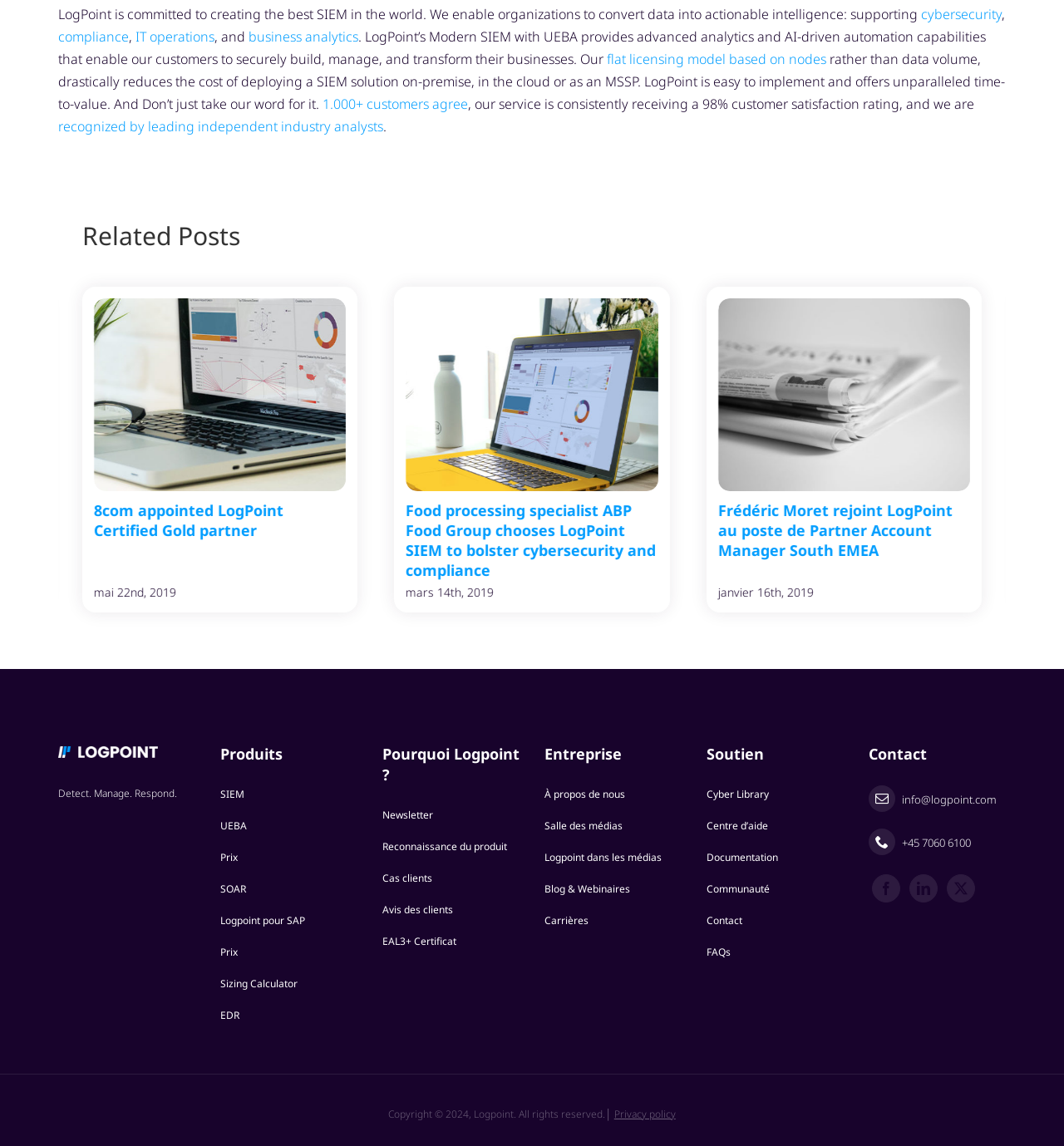Could you highlight the region that needs to be clicked to execute the instruction: "View the 'Logpoint pour SAP' page"?

[0.207, 0.797, 0.328, 0.809]